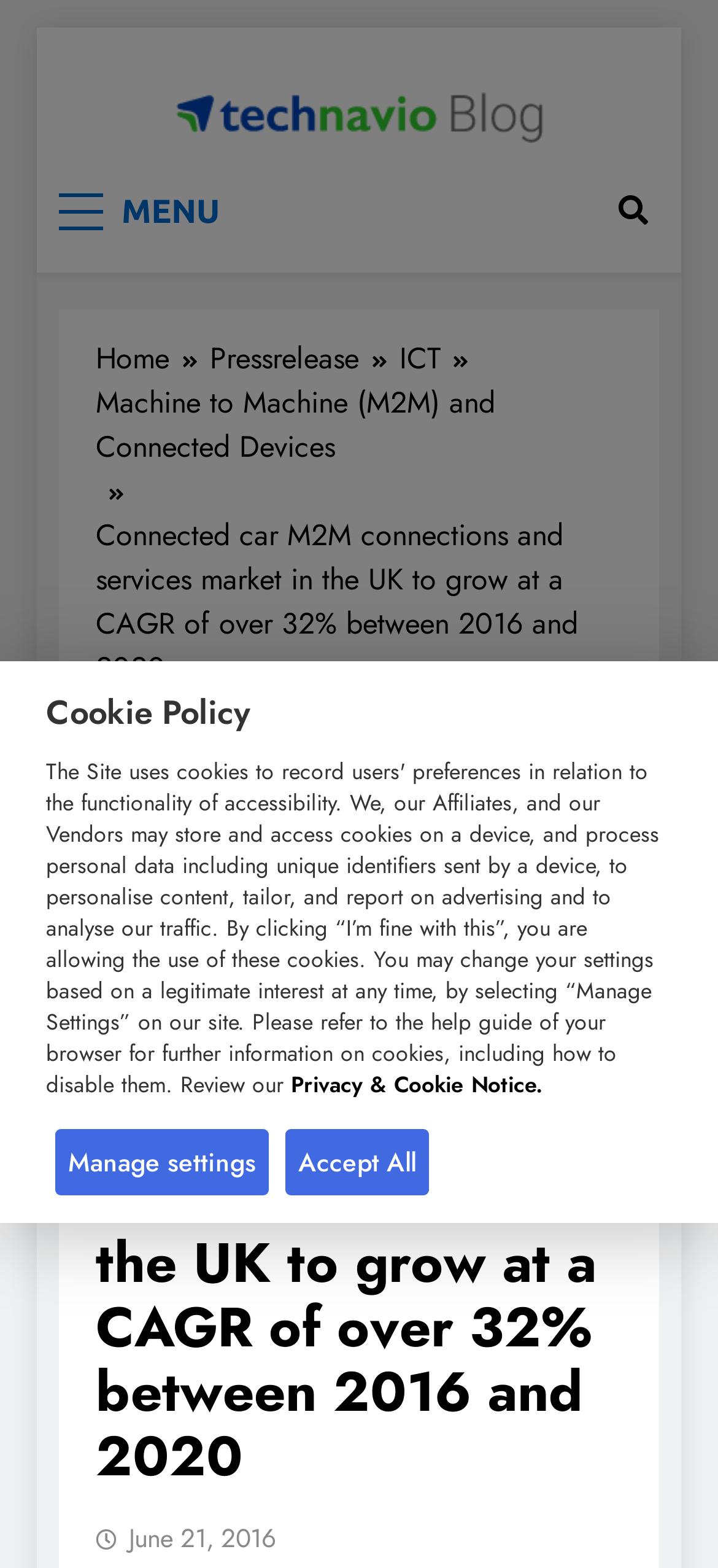Determine the bounding box coordinates of the clickable element necessary to fulfill the instruction: "Go to Technavio homepage". Provide the coordinates as four float numbers within the 0 to 1 range, i.e., [left, top, right, bottom].

[0.244, 0.038, 0.756, 0.112]